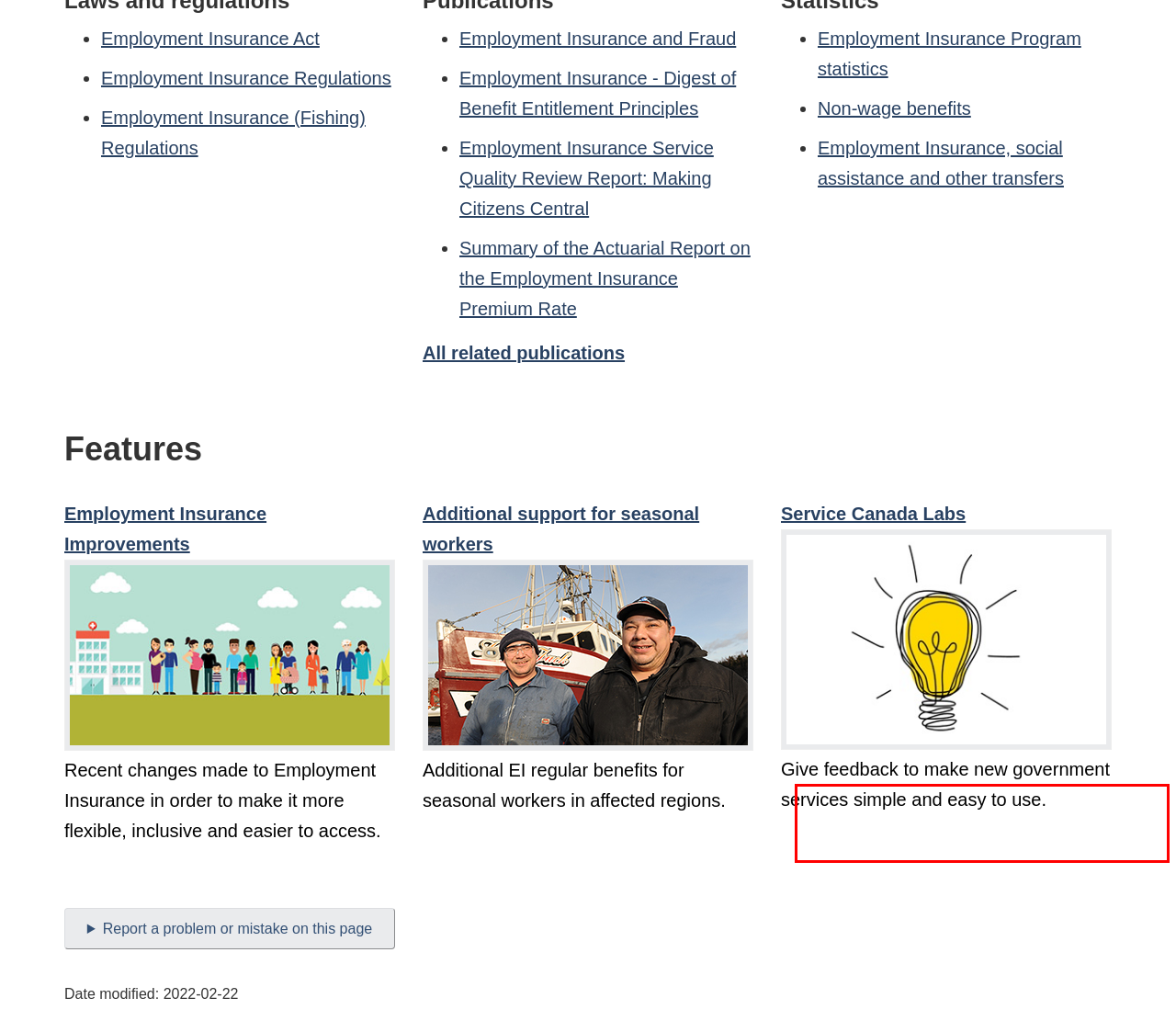Examine the screenshot of the webpage, locate the red bounding box, and generate the text contained within it.

Au sujet des faux messages de la Sainte Vierge : Sœur Marie avait eu connaissance de la vie extraordinaire de Sainte Mariam Baouardy, une vie pleine de miracles. Or, il semblerait que la Sainte Vierge ait communiqué à cette sainte les plans du Carmel de Bethléem.